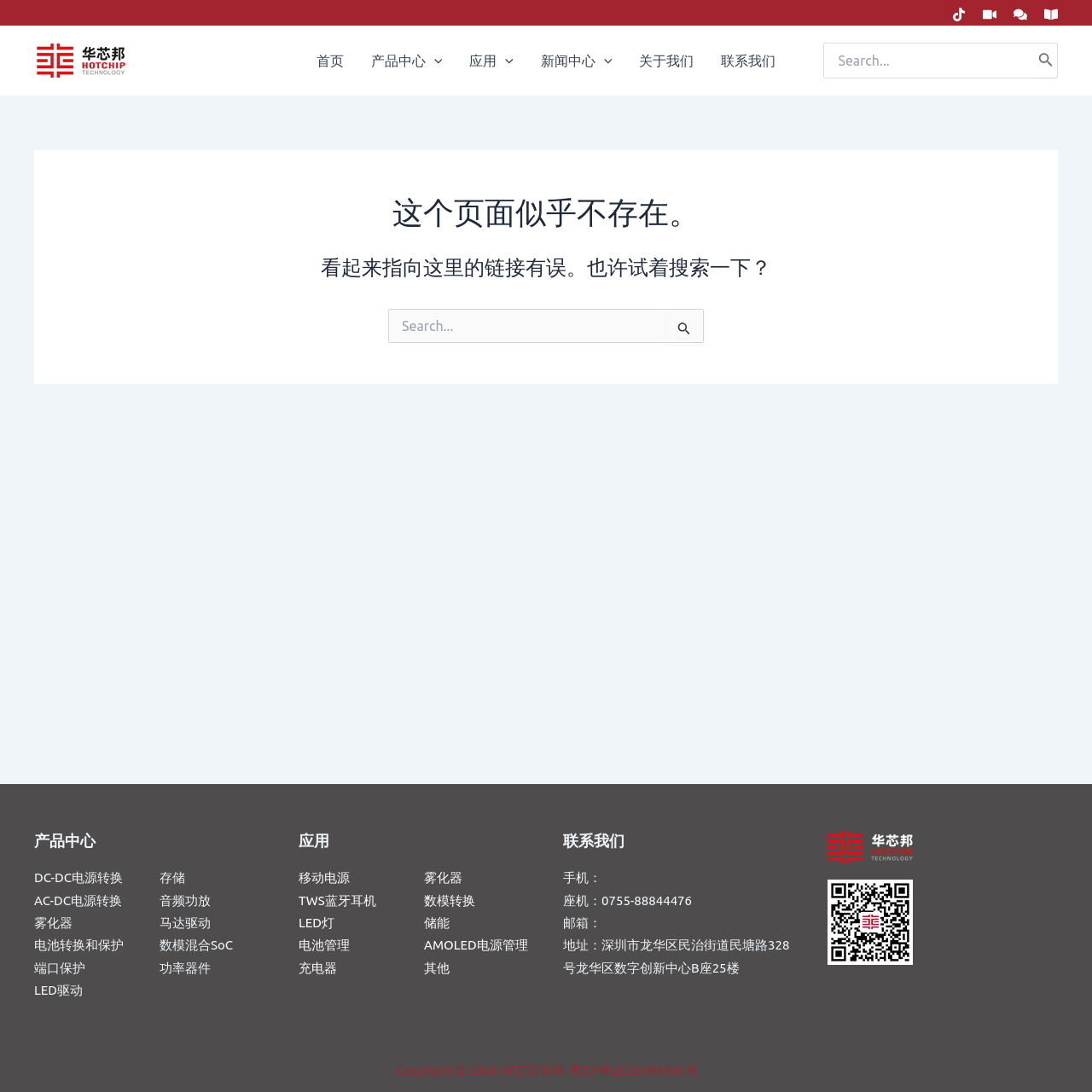What is the main navigation menu of the website? From the image, respond with a single word or brief phrase.

首页, 产品中心, 应用, 新闻中心, 关于我们, 联系我们